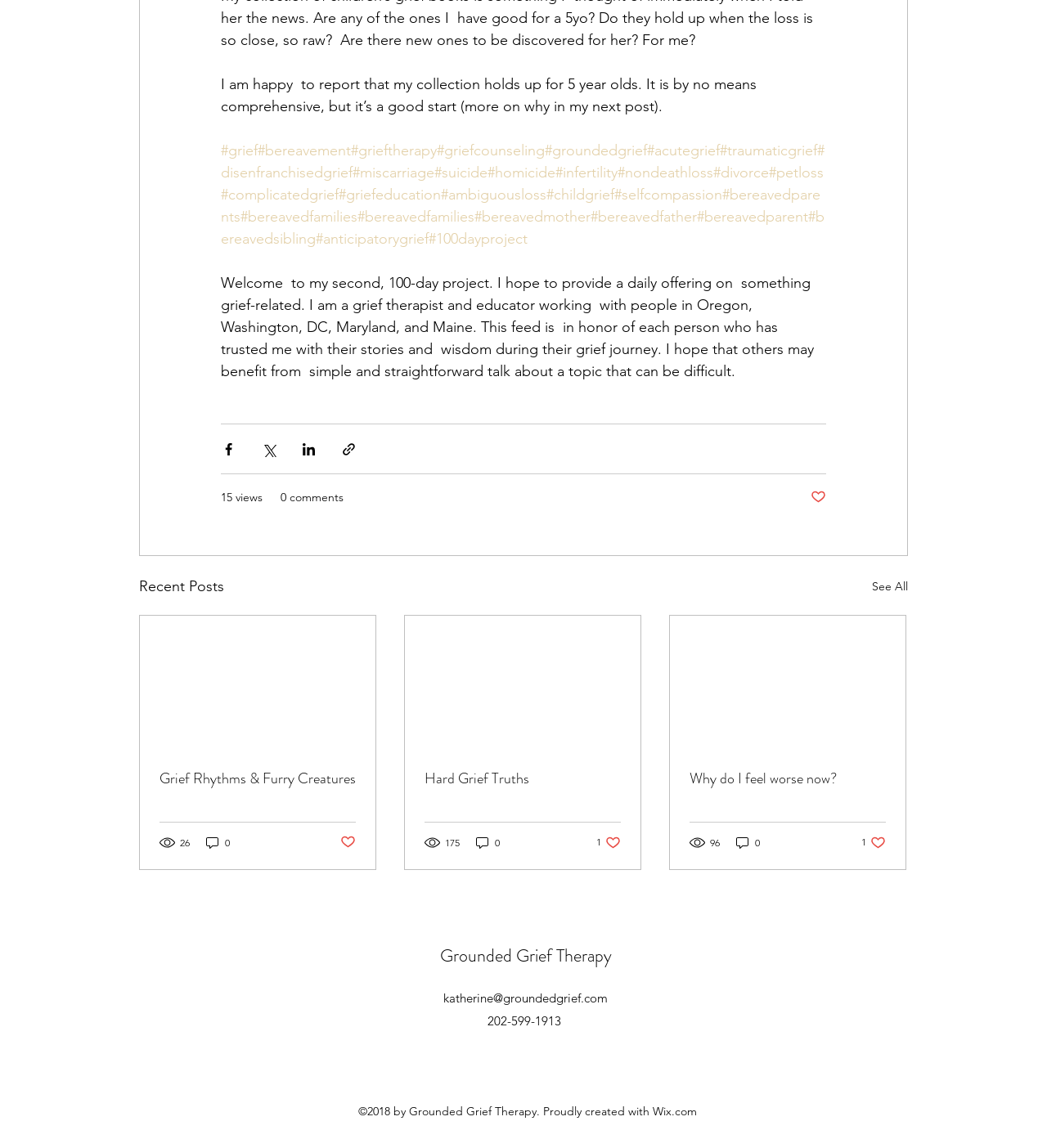Analyze the image and give a detailed response to the question:
What is the name of the therapy mentioned on the webpage?

The name of the therapy can be found in the link element with bounding box coordinates [0.42, 0.821, 0.584, 0.843] which contains the text 'Grounded Grief Therapy'.